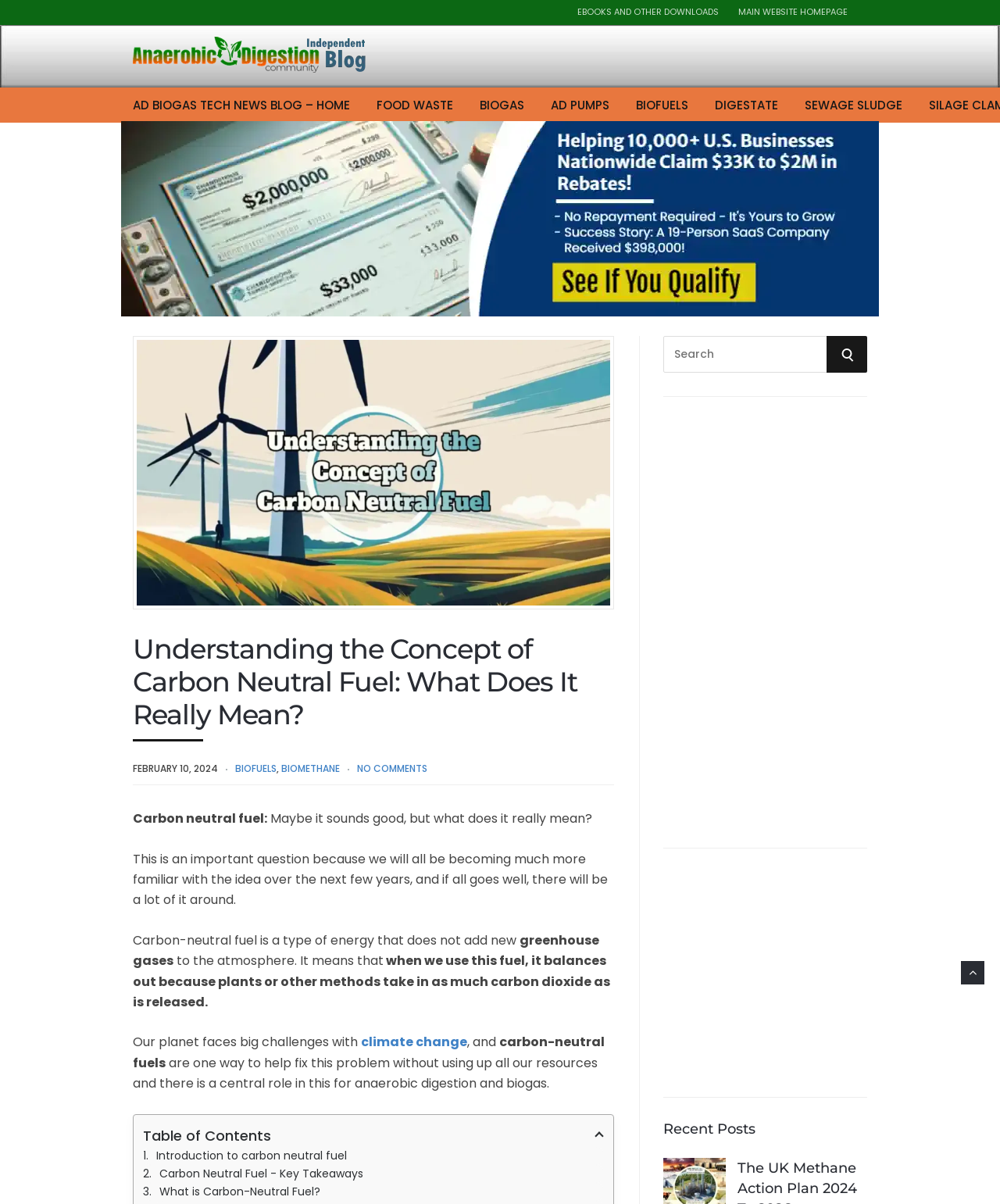Generate a comprehensive description of the webpage.

The webpage is about understanding the concept of carbon neutral fuel and its impact on the environment. At the top, there is a logo of Anaerobic Digestion Blog, accompanied by a link to the main website homepage and other downloadable resources. Below the logo, there are several links to different categories, including food waste, biogas, and biofuels.

The main content of the webpage is an article about carbon neutral fuel, which is introduced by a featured image. The article's title, "Understanding the Concept of Carbon Neutral Fuel: What Does It Really Mean?", is followed by the date of publication, February 10, 2024. The article is divided into sections, with links to related topics, such as biomethane and climate change.

The article explains that carbon neutral fuel is a type of energy that does not add new greenhouse gases to the atmosphere, and that it balances out because plants or other methods take in as much carbon dioxide as is released. The article also mentions that carbon-neutral fuels are one way to help fix the problem of climate change without using up all our resources, and that anaerobic digestion and biogas have a central role in this.

On the right side of the webpage, there is a search bar with a button to search for specific topics. Below the search bar, there are links to recent posts and a table of contents for the article. At the bottom of the webpage, there are three links to media that are unable to play.